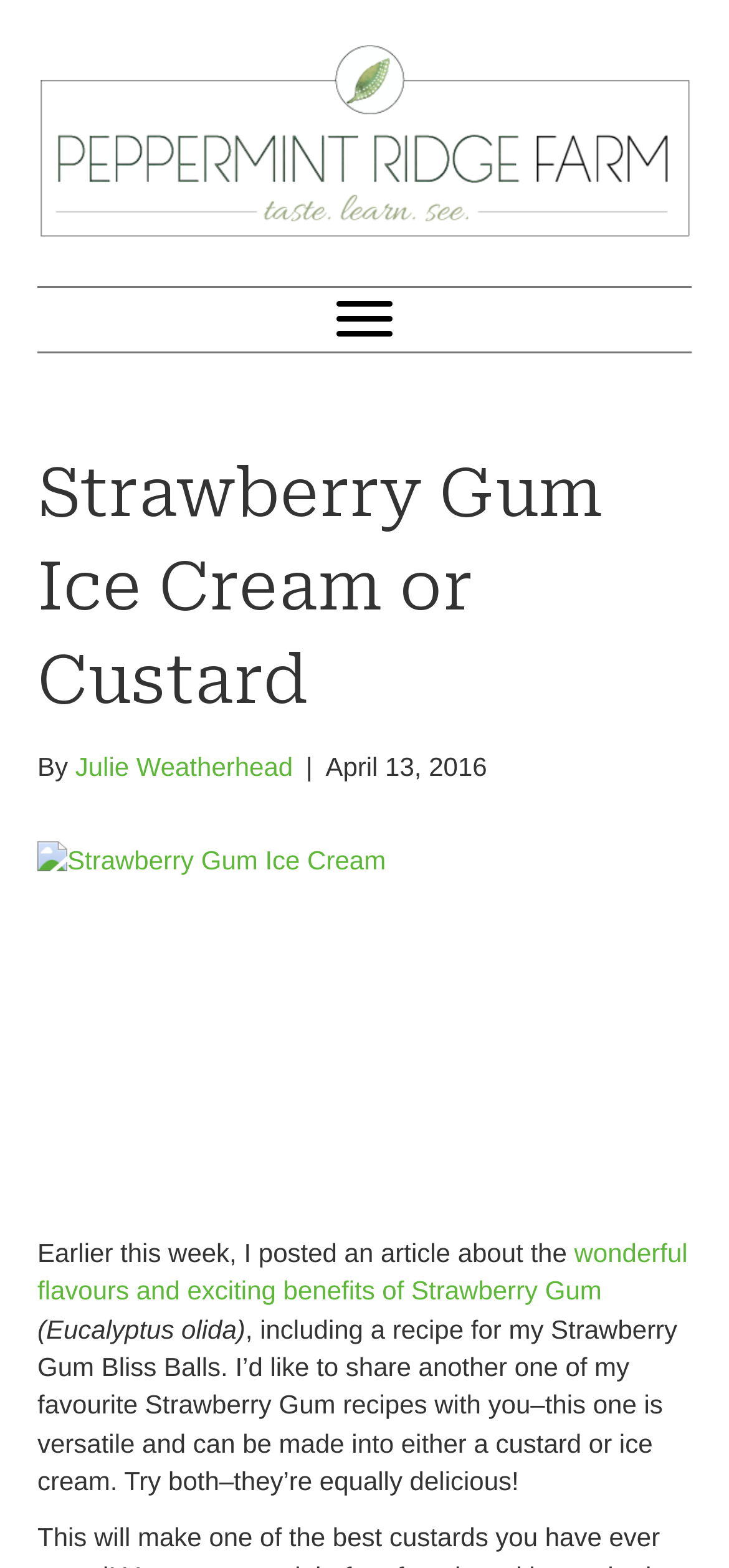Generate a comprehensive caption for the webpage you are viewing.

The webpage is about a recipe for strawberry gum ice cream or custard from Peppermint Ridge Farm, highlighting the unique flavors of Australian bush foods. At the top left, there is a link to Peppermint Ridge Farm, accompanied by an image with the same name. 

Below the image, there is a button labeled "Menu" at the top center of the page. Underneath the button, there is a header section that contains the title "Strawberry Gum Ice Cream or Custard" and information about the author, Julie Weatherhead, and the date, April 13, 2016.

Further down, there is a link to "Strawberry Gum Ice Cream" with an accompanying image. Below this link, there is a paragraph of text that discusses the benefits of strawberry gum and mentions a previous article about the topic. The text also introduces a new recipe for strawberry gum ice cream or custard, which can be made into either a custard or ice cream.